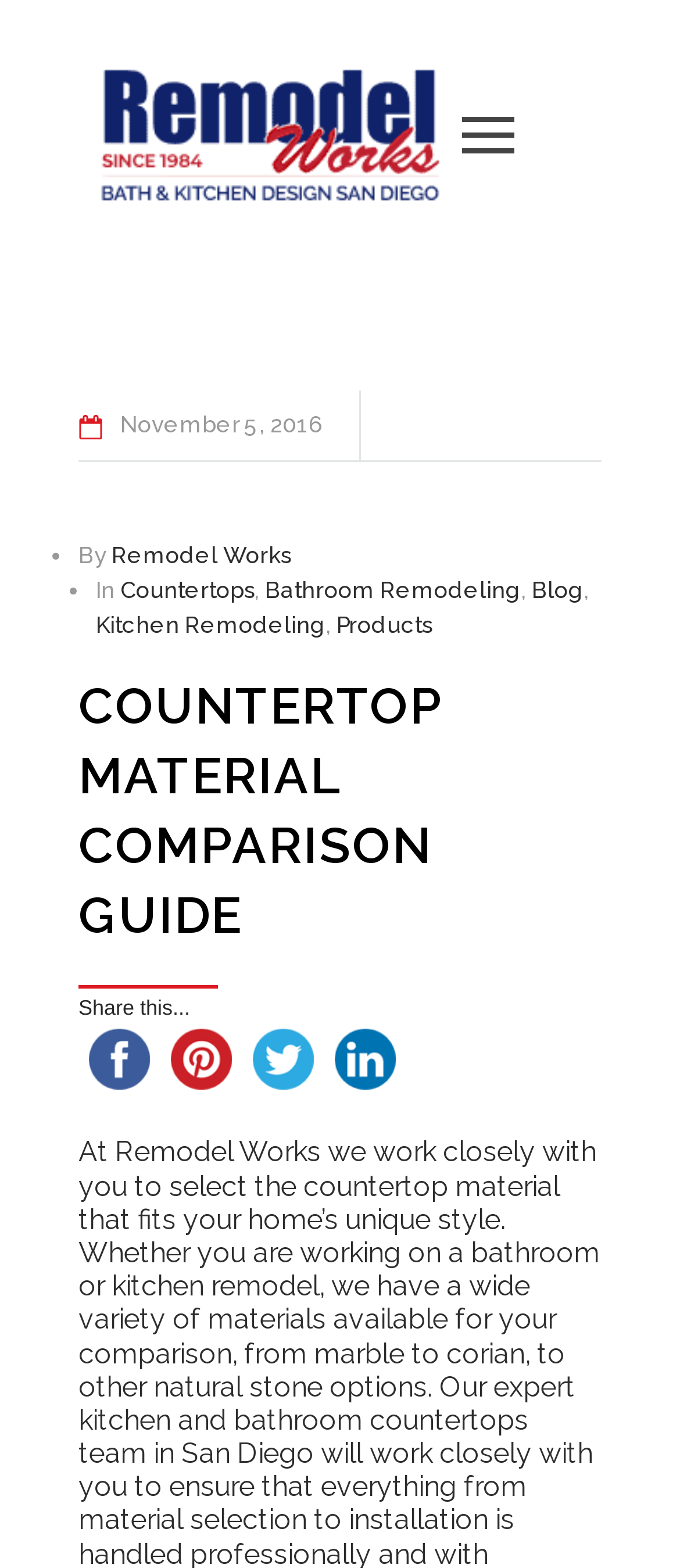Please identify the bounding box coordinates of where to click in order to follow the instruction: "Click the logo".

[0.115, 0.029, 0.679, 0.143]